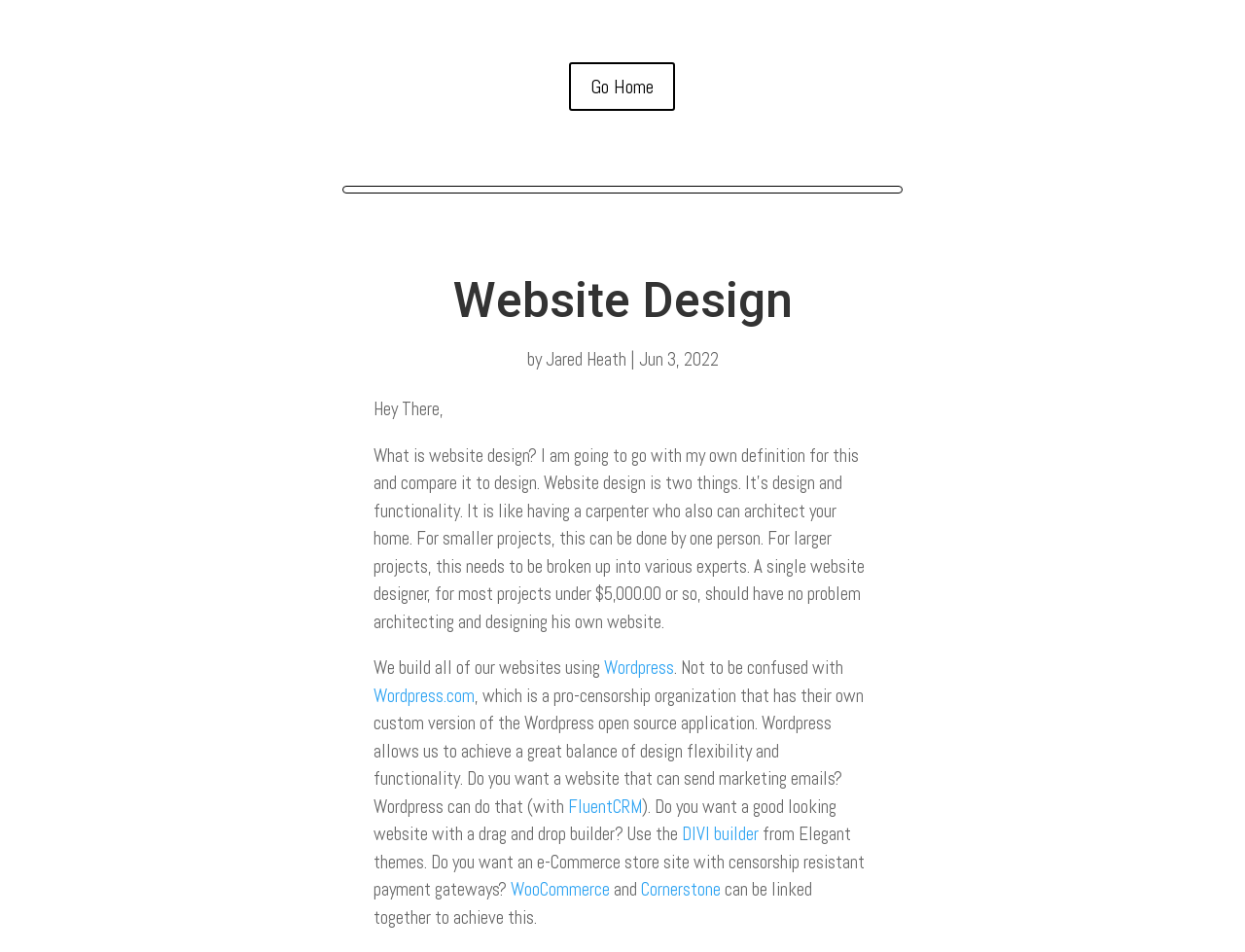Refer to the image and answer the question with as much detail as possible: What platform is used to build websites?

The webpage mentions that they build all of their websites using Wordpress, which allows for a great balance of design flexibility and functionality.